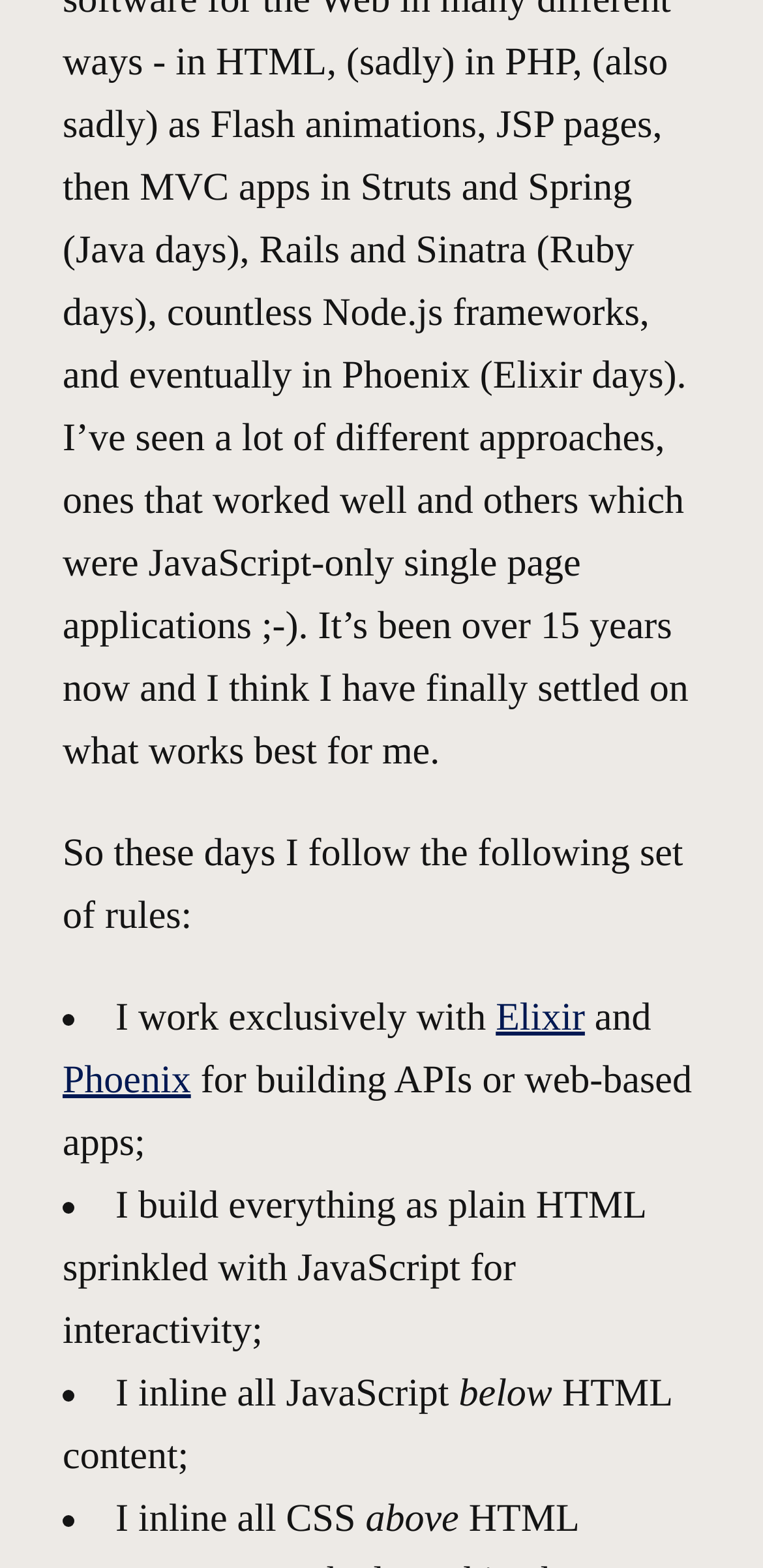Provide the bounding box coordinates in the format (top-left x, top-left y, bottom-right x, bottom-right y). All values are floating point numbers between 0 and 1. Determine the bounding box coordinate of the UI element described as: opinions I no longer hold

None